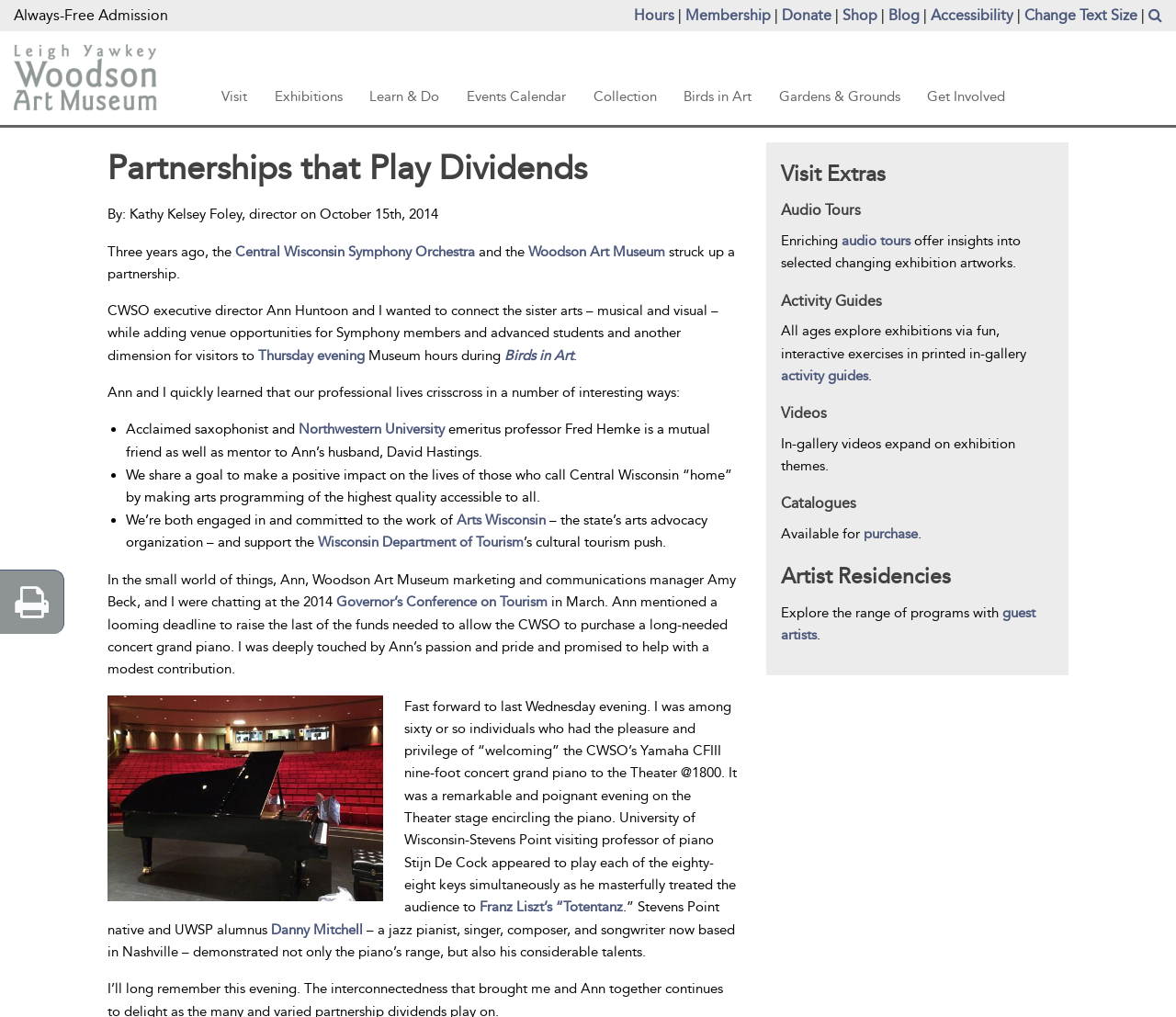Using the format (top-left x, top-left y, bottom-right x, bottom-right y), and given the element description, identify the bounding box coordinates within the screenshot: Franz Liszt’s “Totentanz

[0.408, 0.884, 0.53, 0.9]